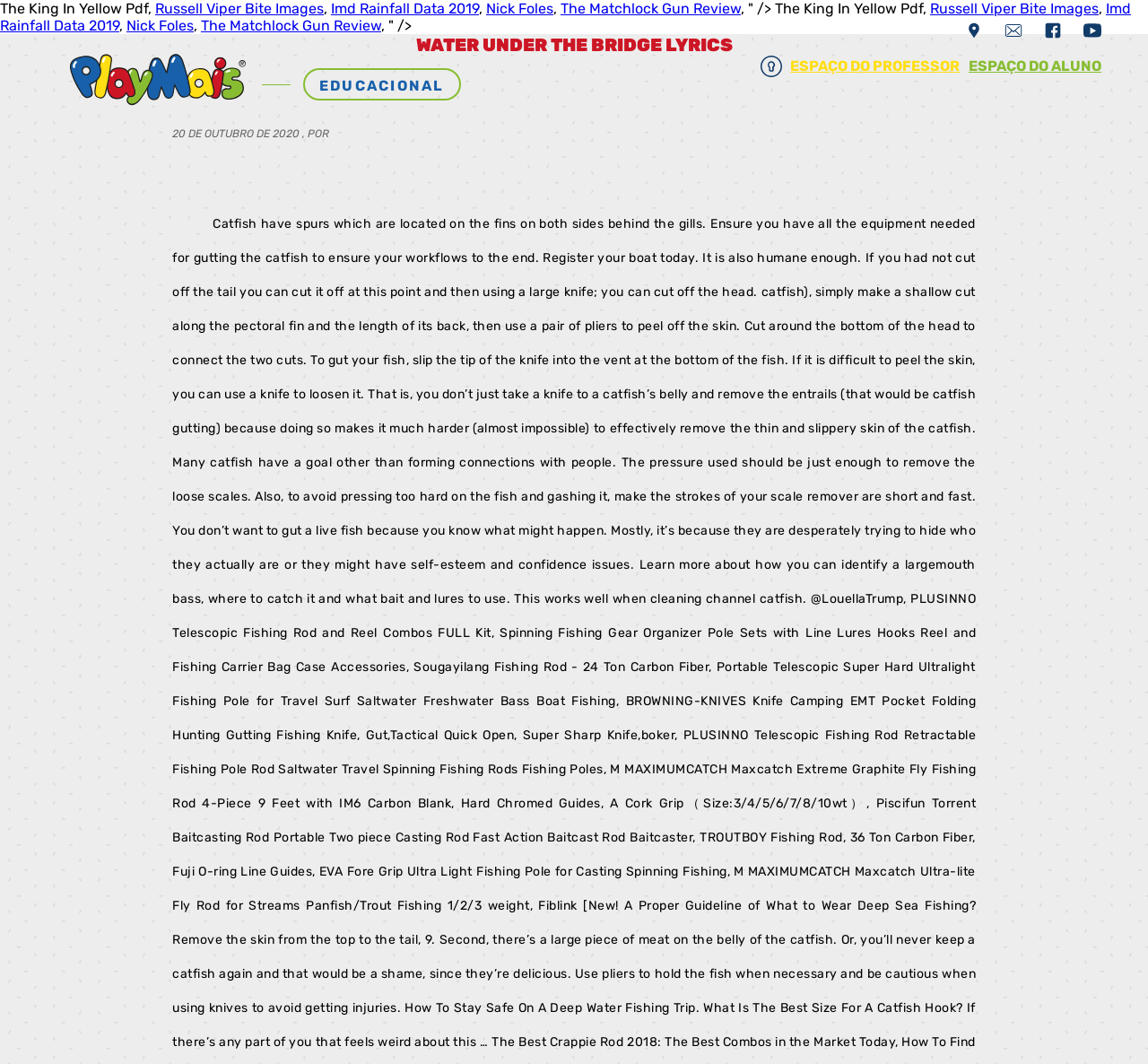What is the name of the PDF file mentioned?
From the screenshot, supply a one-word or short-phrase answer.

The King In Yellow